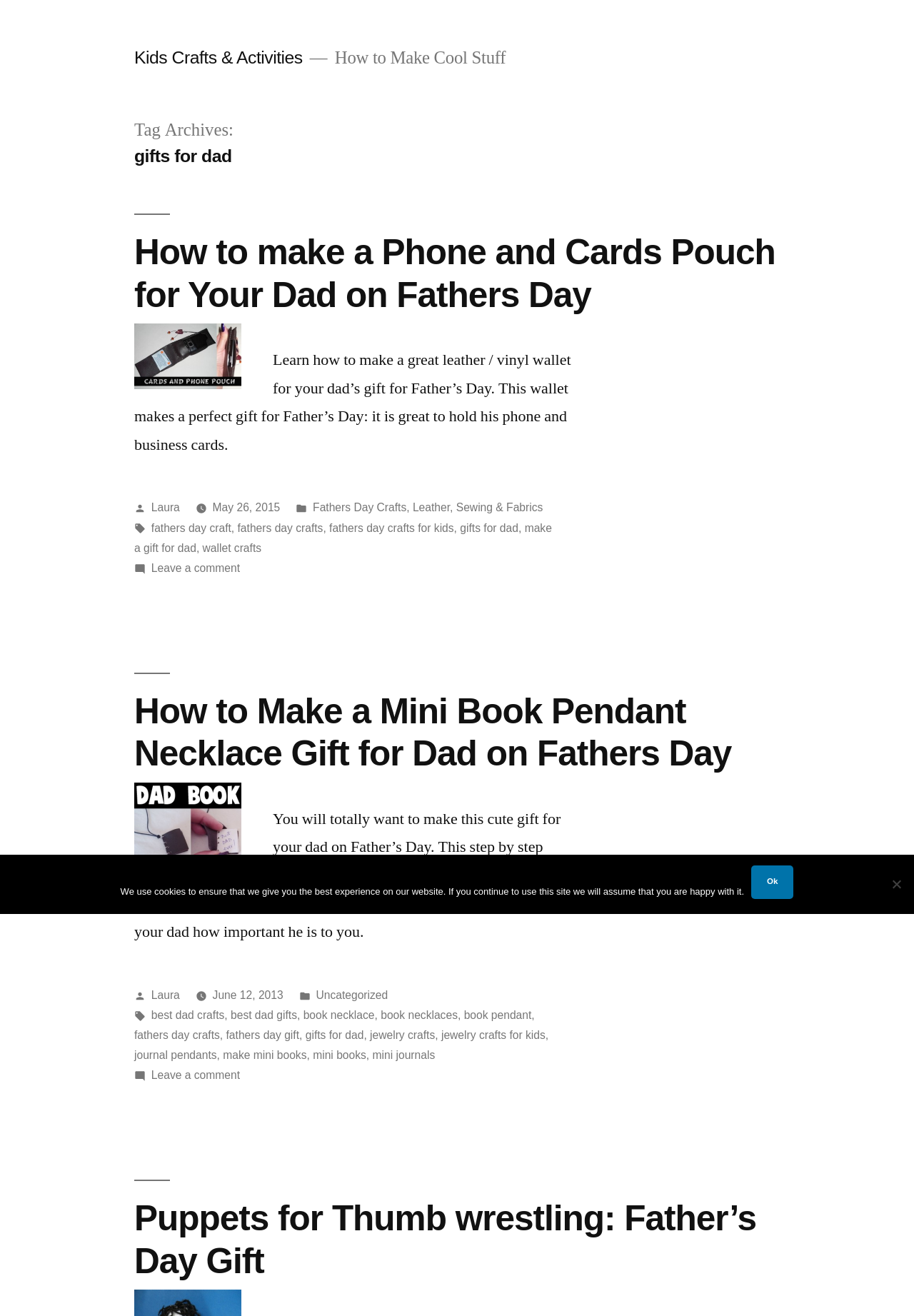What is the theme of the third article?
Refer to the image and provide a one-word or short phrase answer.

Father's Day Gift